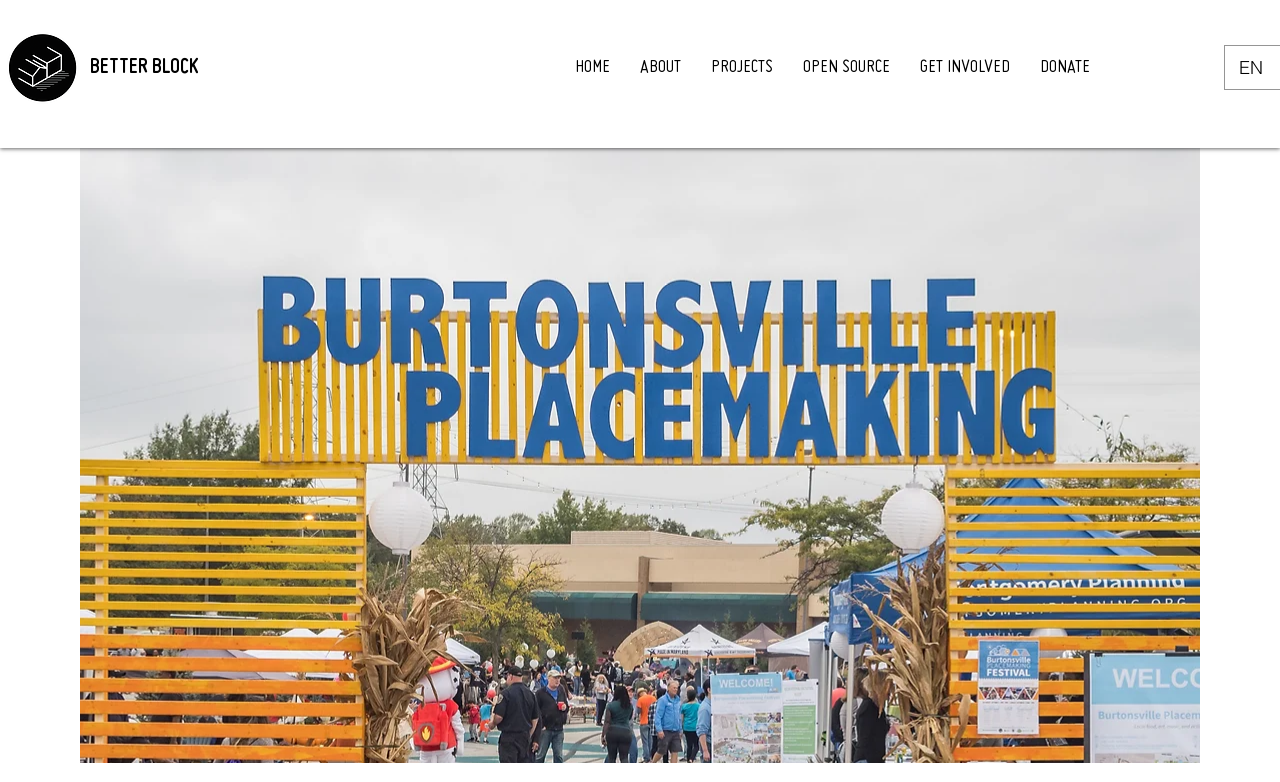What is the text next to the 'BETTER BLOCK' link?
Answer the question in a detailed and comprehensive manner.

I examined the webpage and found that there is no text next to the 'BETTER BLOCK' link, which is located at the top-left corner of the webpage.